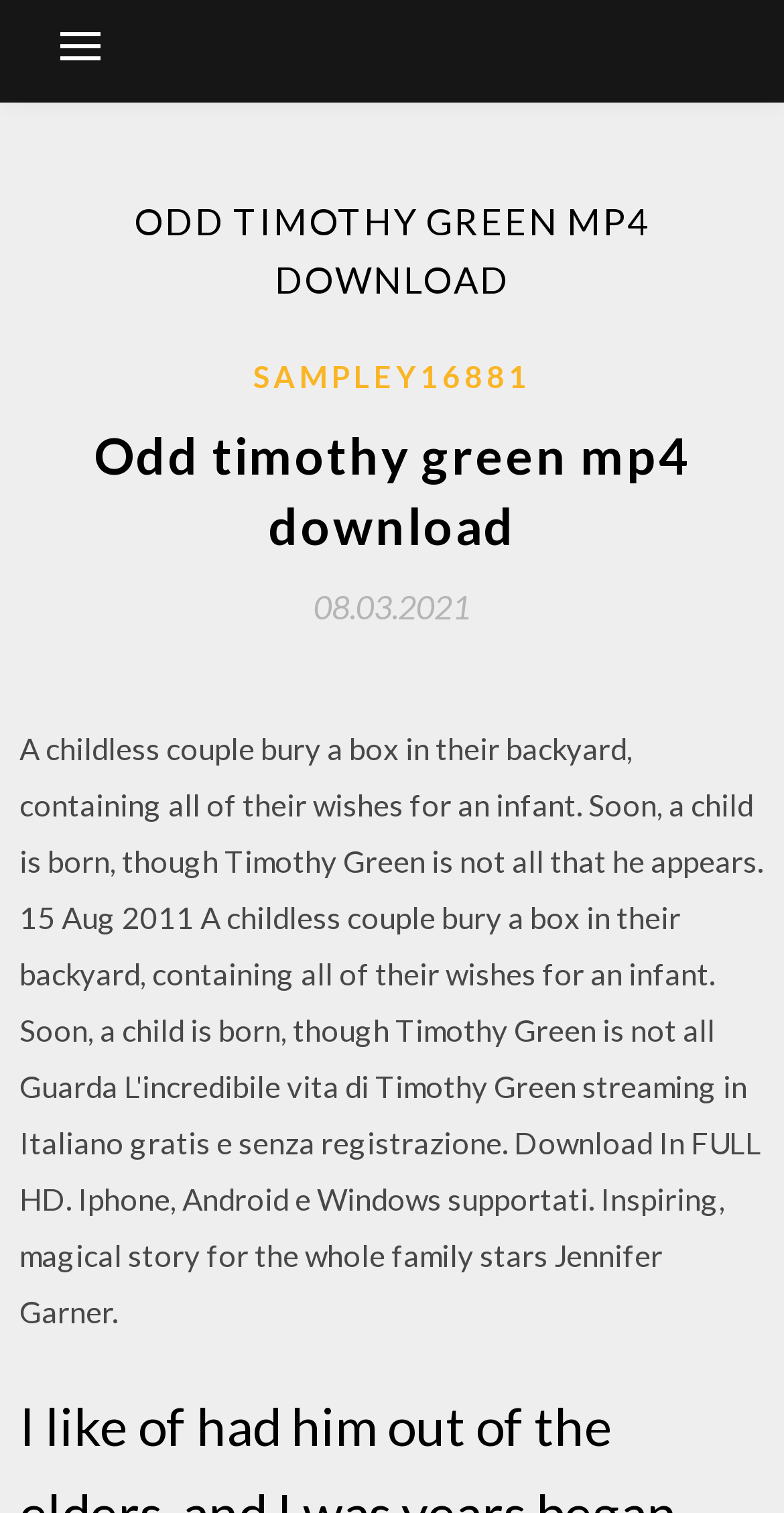Please extract the webpage's main title and generate its text content.

ODD TIMOTHY GREEN MP4 DOWNLOAD